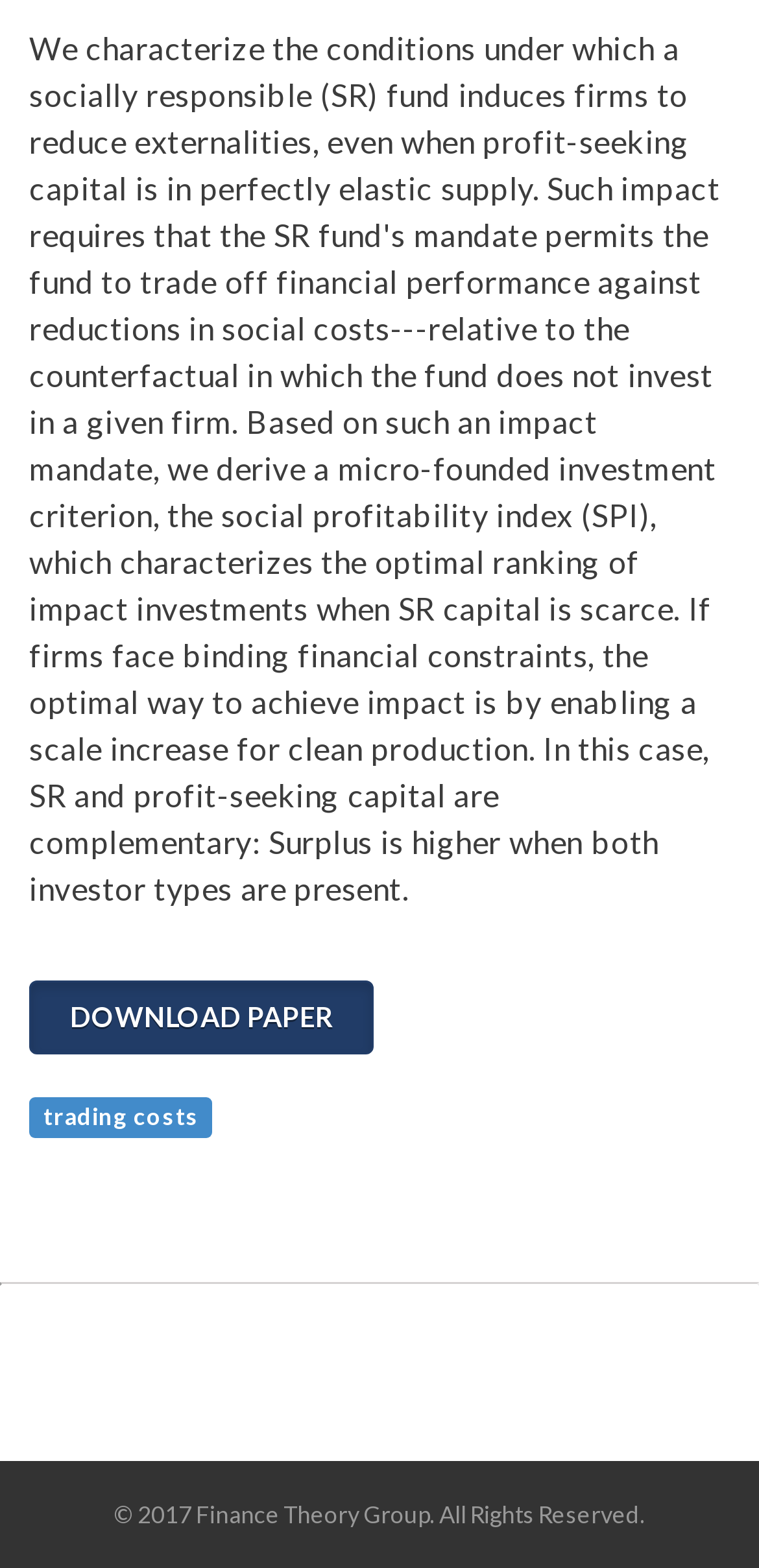Give the bounding box coordinates for the element described by: "Download Paper".

[0.038, 0.625, 0.492, 0.672]